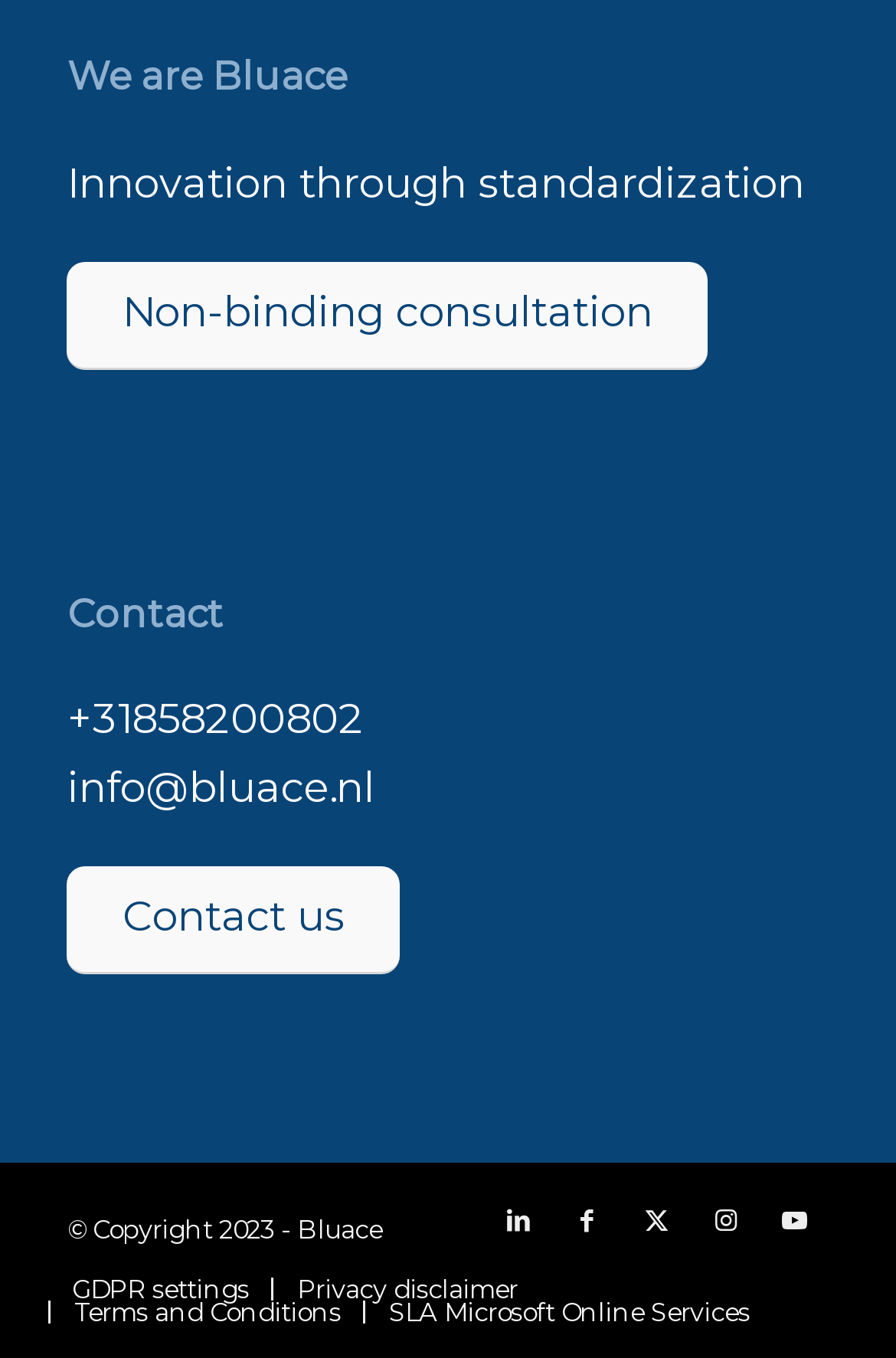Given the element description, predict the bounding box coordinates in the format (top-left x, top-left y, bottom-right x, bottom-right y). Make sure all values are between 0 and 1. Here is the element description: X

[0.694, 0.872, 0.771, 0.923]